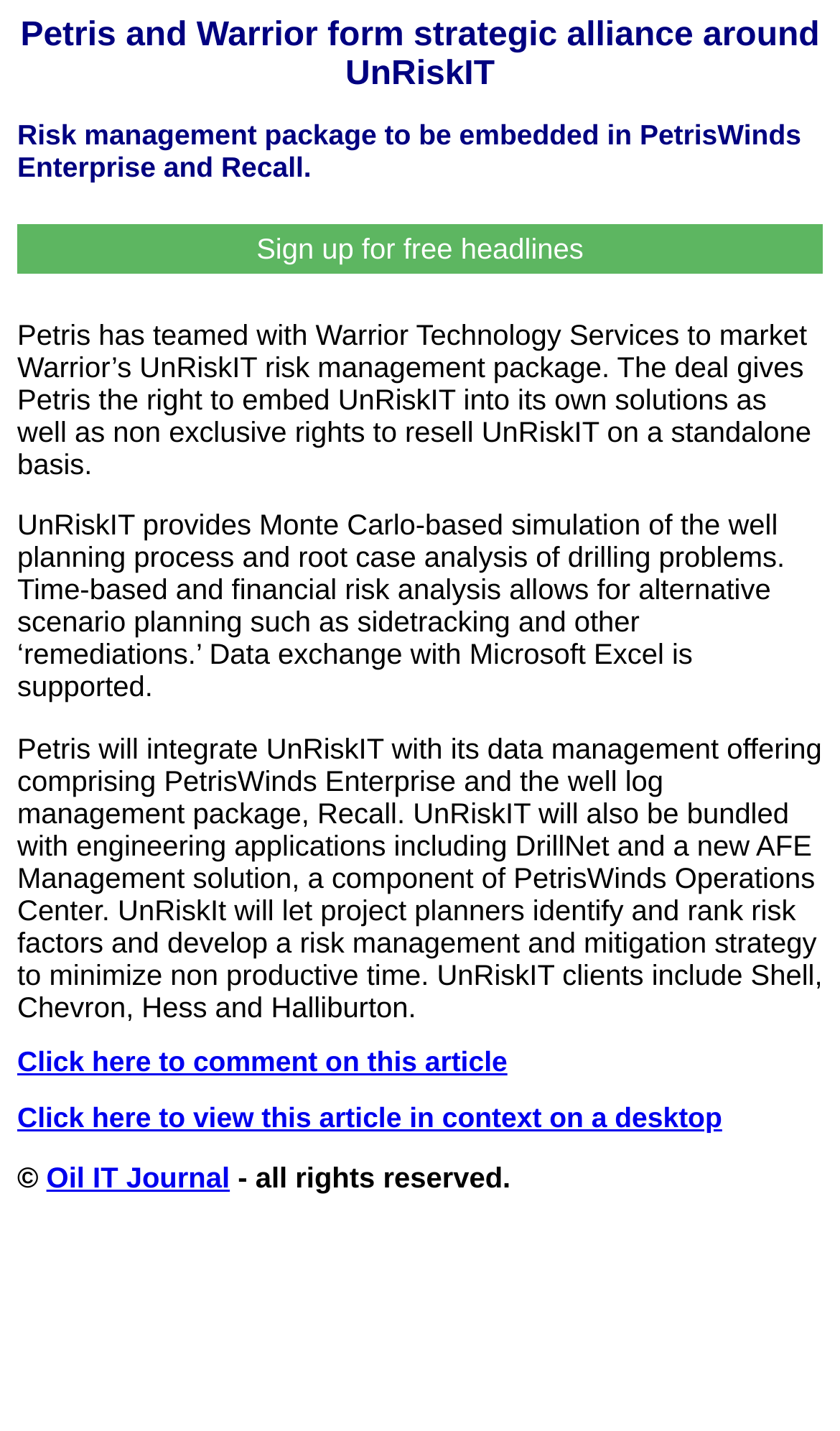Based on the element description, predict the bounding box coordinates (top-left x, top-left y, bottom-right x, bottom-right y) for the UI element in the screenshot: Oil IT Journal

[0.055, 0.812, 0.274, 0.835]